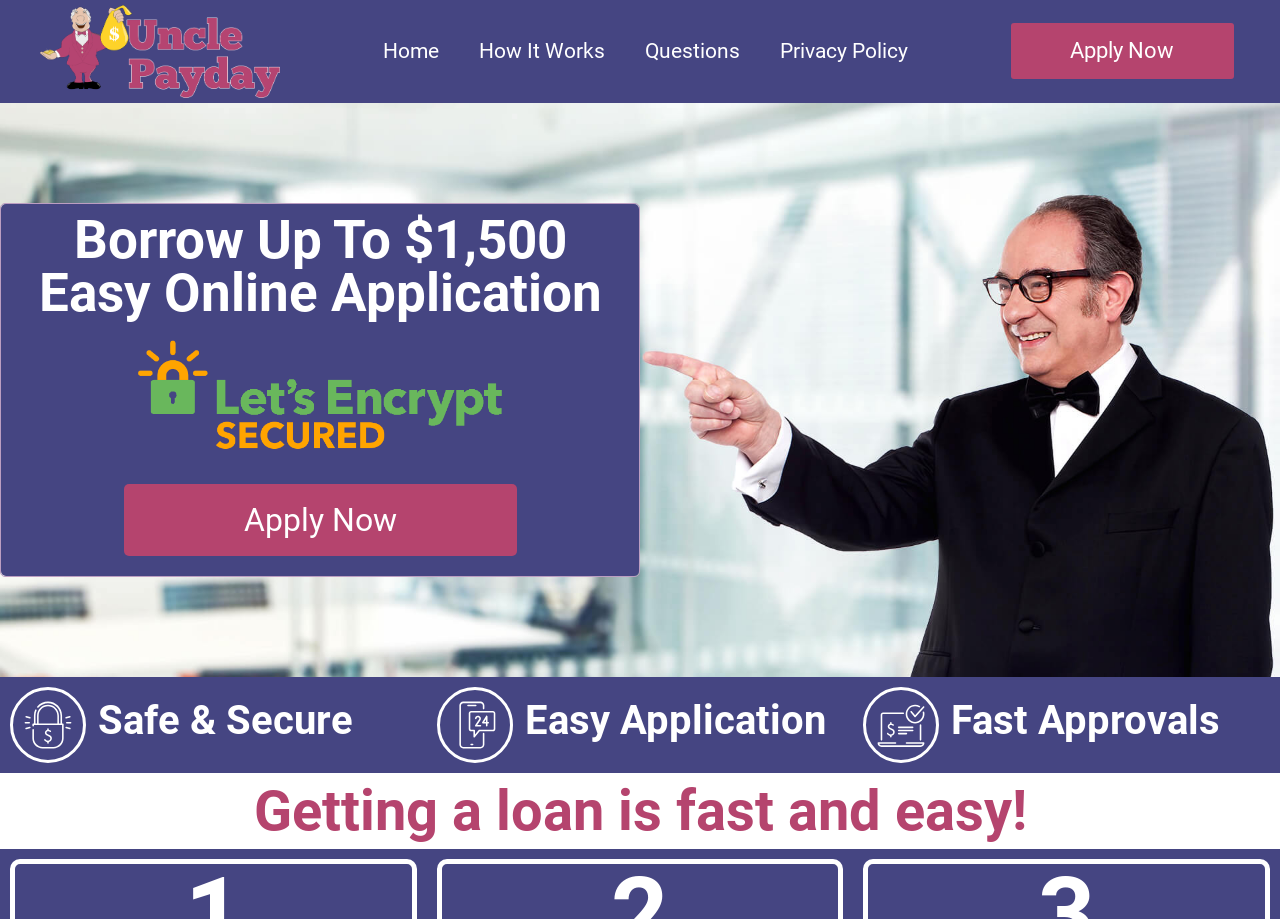Use a single word or phrase to answer the following:
How many 'Apply Now' buttons are on the webpage?

2